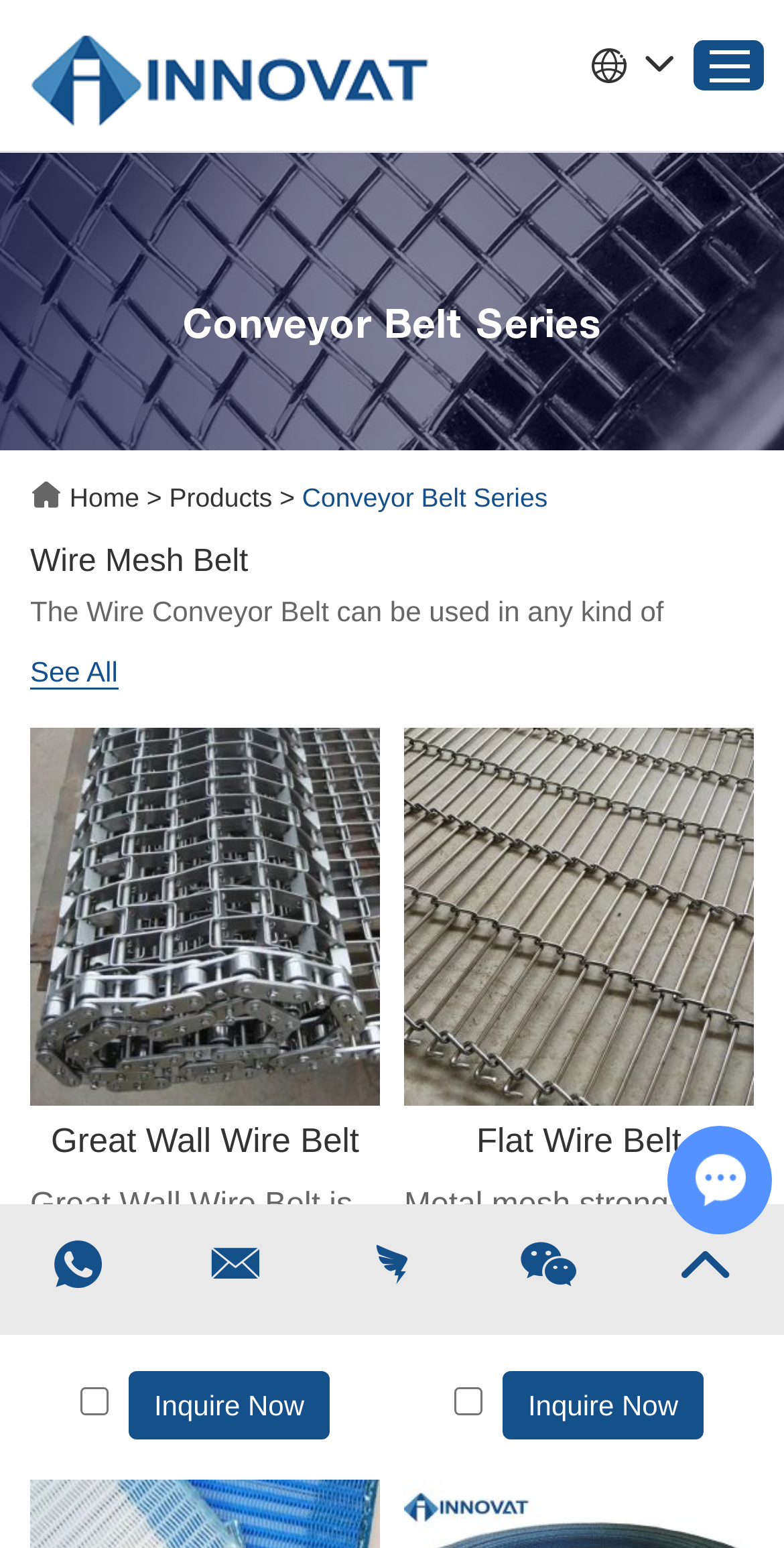What is the name of the company?
Offer a detailed and exhaustive answer to the question.

I found the company name by looking at the top-left corner of the webpage, where there is a link with the text 'Hebei Innovat Building Materials Group Co., Ltd.' accompanied by an image.